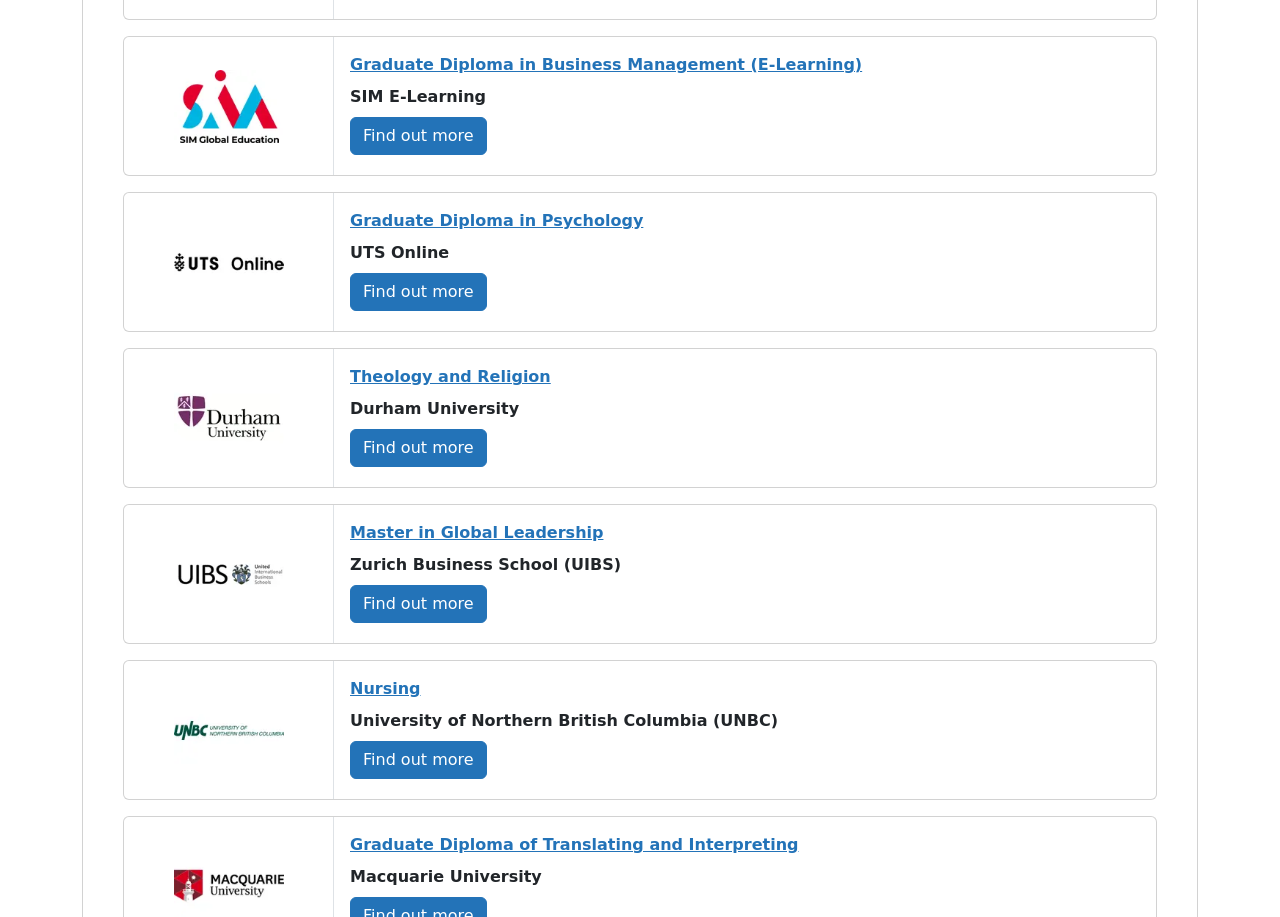What is the logo above 'Graduate Diploma in Business Management (E-Learning)'?
Look at the image and answer the question using a single word or phrase.

SIM E-Learning